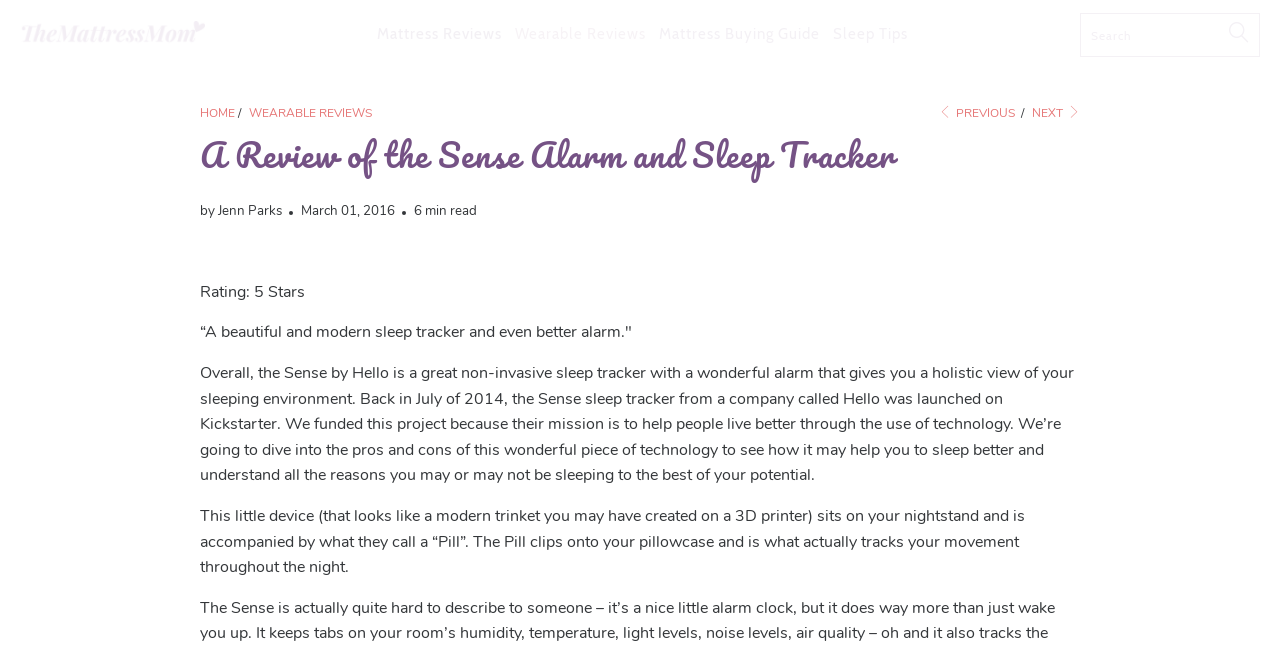What is the name of the company that launched the Sense sleep tracker?
Give a detailed explanation using the information visible in the image.

The company name is mentioned in the text 'Back in July of 2014, the Sense sleep tracker from a company called Hello was launched on Kickstarter.' which provides information about the launch of the Sense sleep tracker.